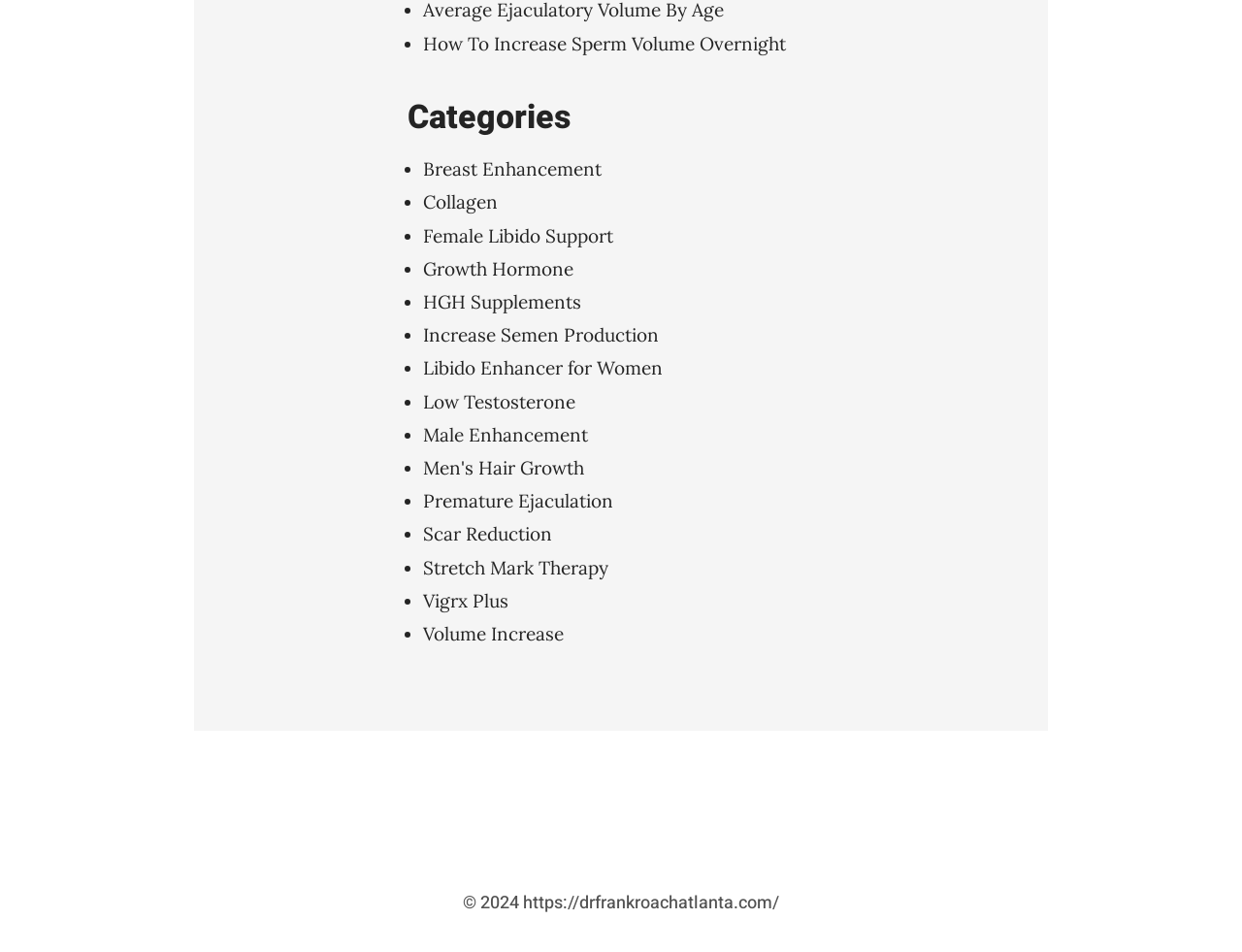Give a short answer to this question using one word or a phrase:
What is the purpose of the links on the webpage?

Provide information